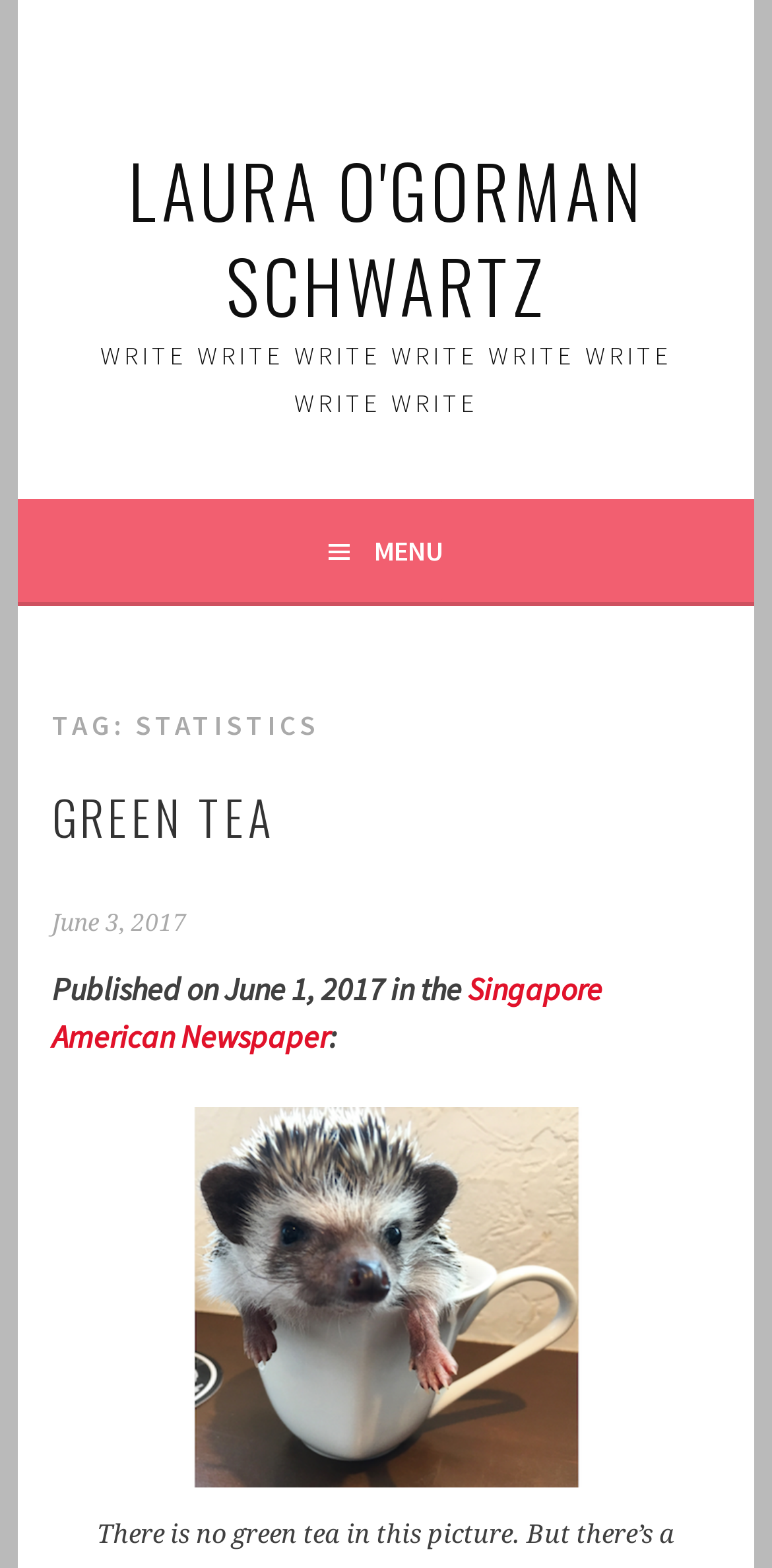What is the name of the author?
Give a one-word or short phrase answer based on the image.

LAURA O'GORMAN SCHWARTZ